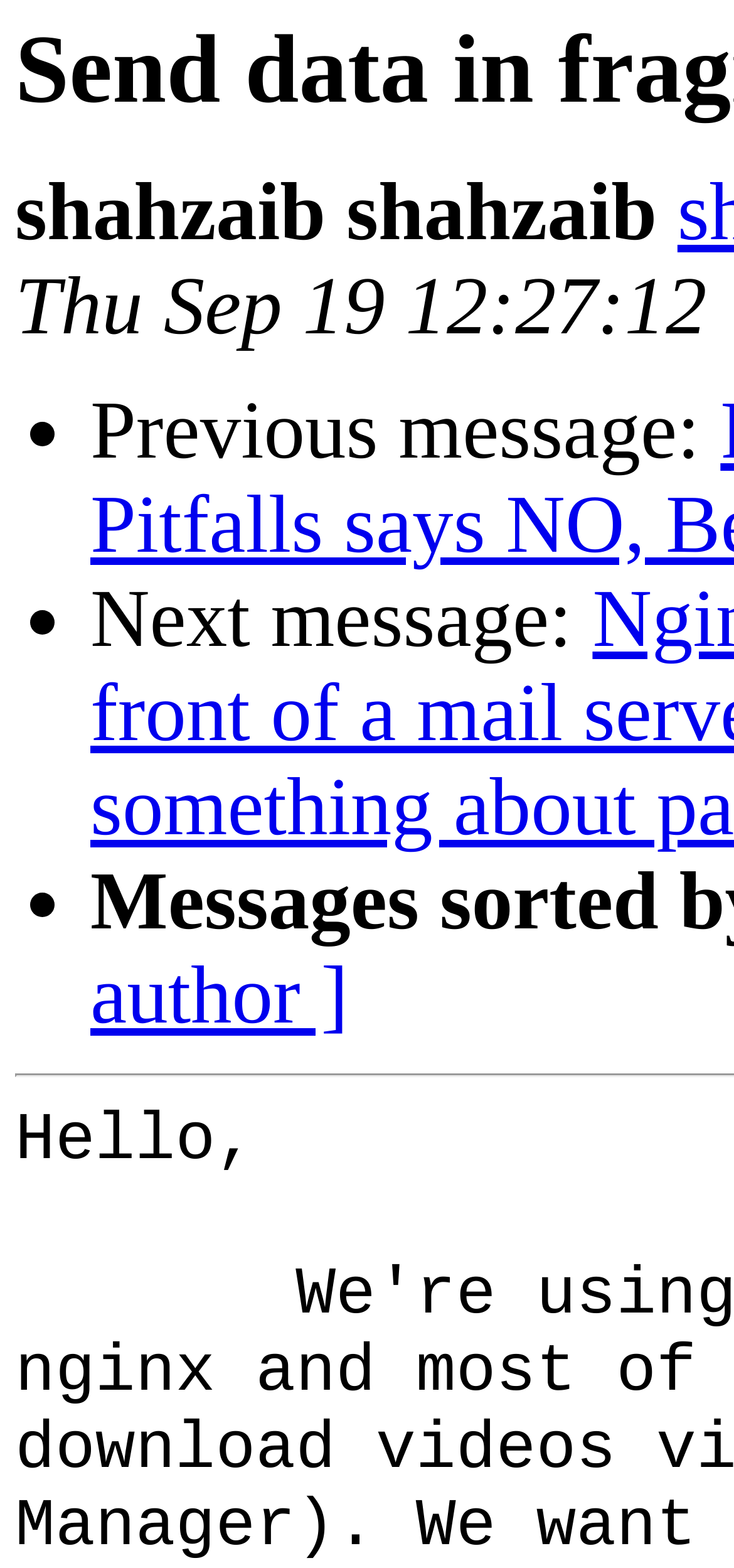Extract the main title from the webpage and generate its text.

Send data in fragments with nginx !!